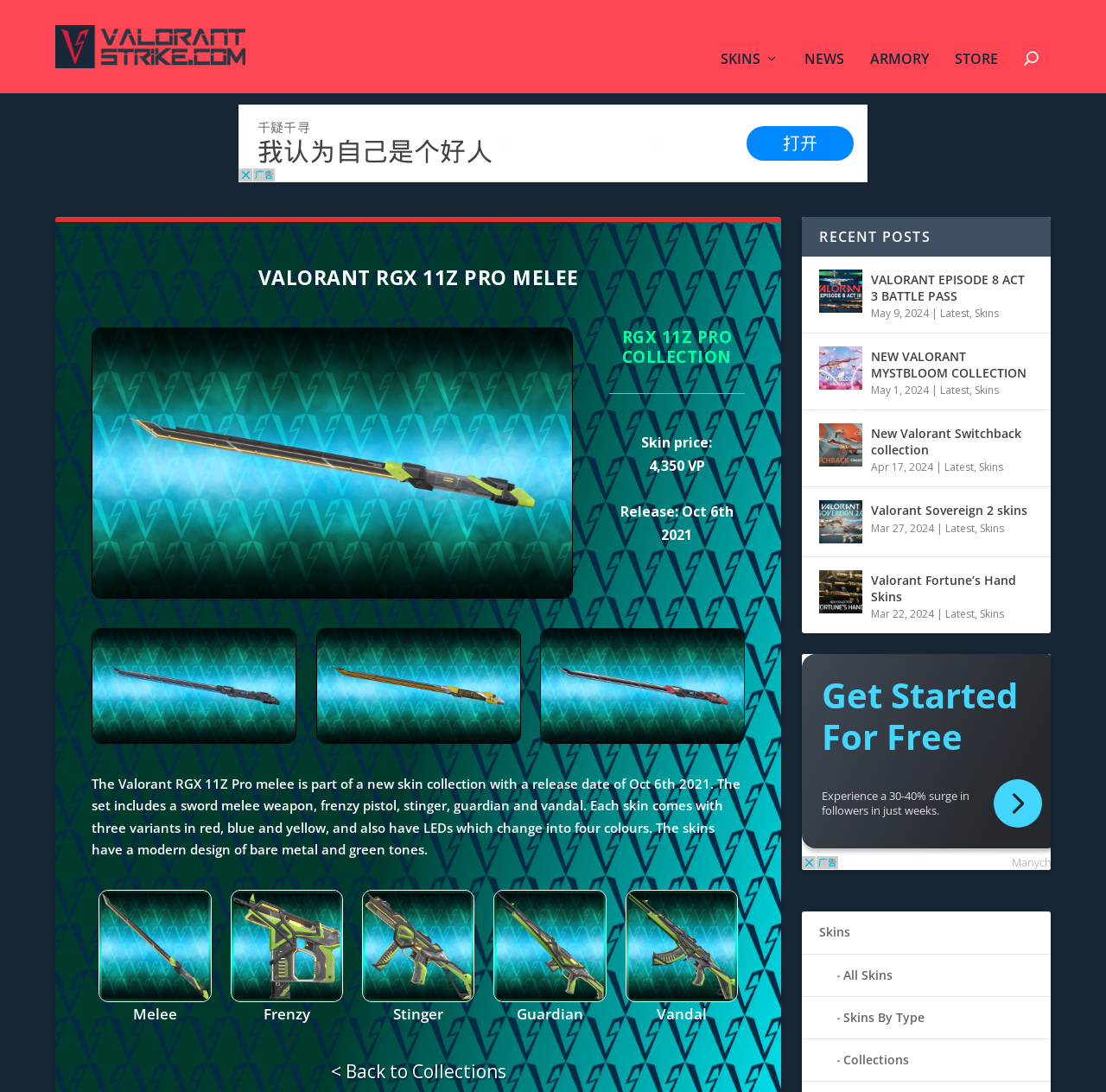Find the bounding box coordinates corresponding to the UI element with the description: "Pathways". The coordinates should be formatted as [left, top, right, bottom], with values as floats between 0 and 1.

None